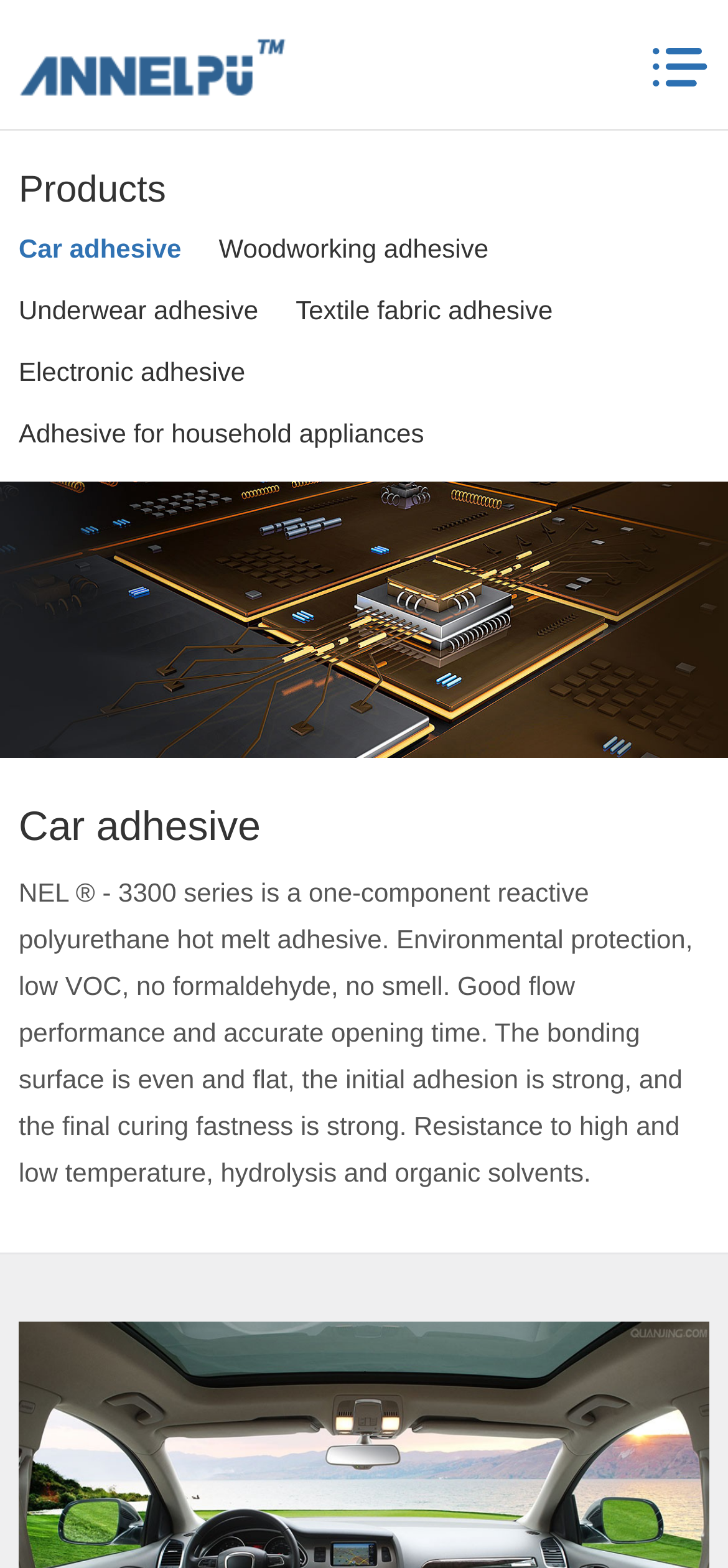What is the characteristic of NEL ® - 3300 series?
Please provide a single word or phrase in response based on the screenshot.

Environmental protection